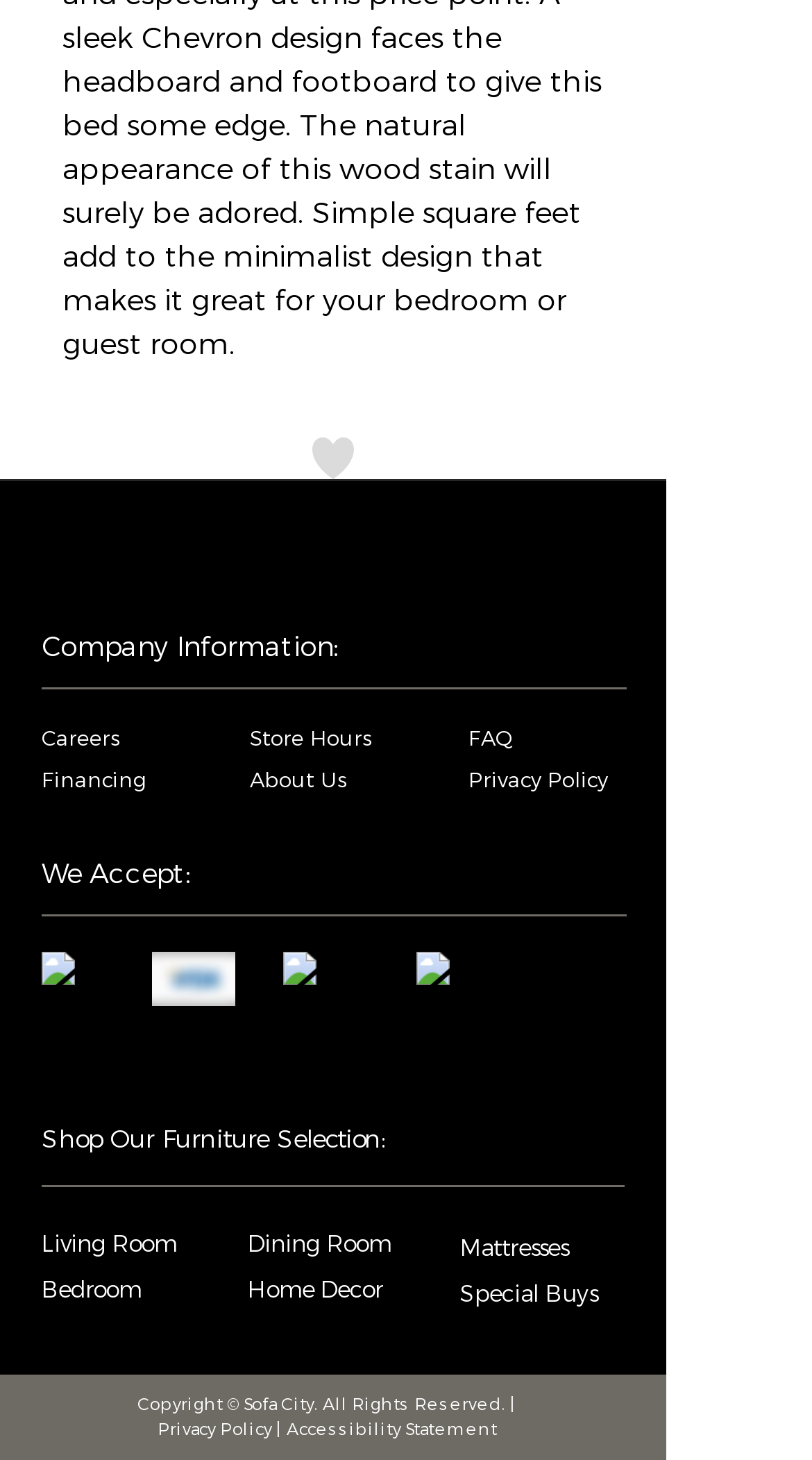Identify the bounding box coordinates of the area you need to click to perform the following instruction: "Click on Careers".

[0.051, 0.497, 0.146, 0.515]